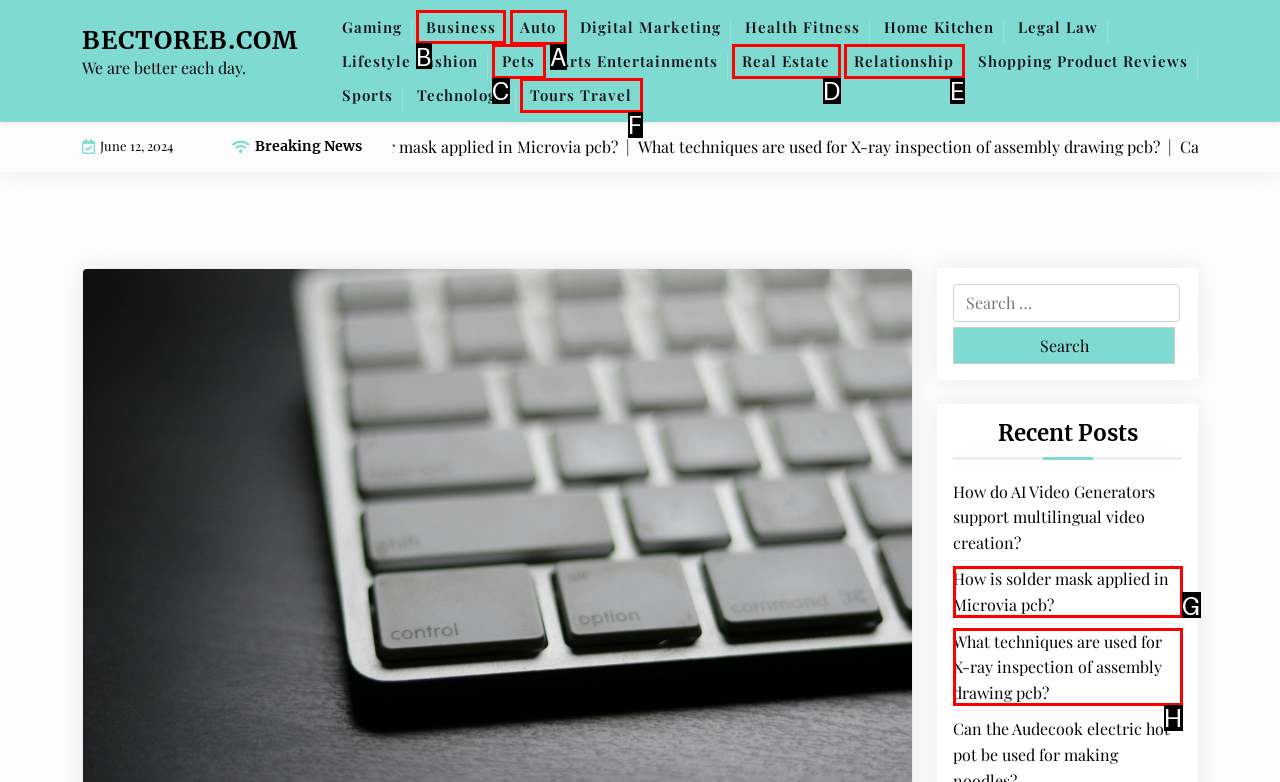Choose the letter of the UI element necessary for this task: Click on Business link
Answer with the correct letter.

B